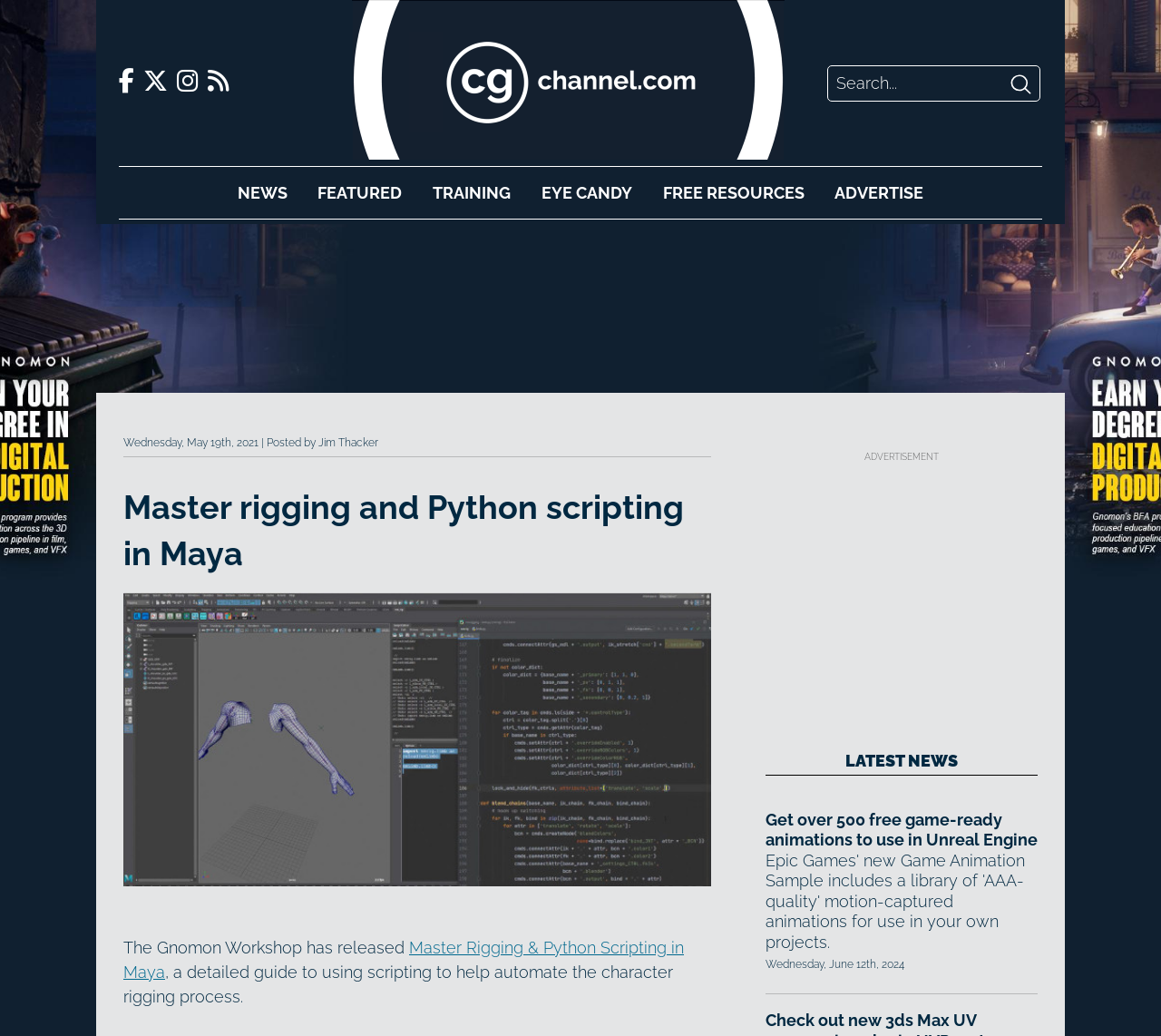Answer the question below with a single word or a brief phrase: 
What is the purpose of the search box?

To search the website